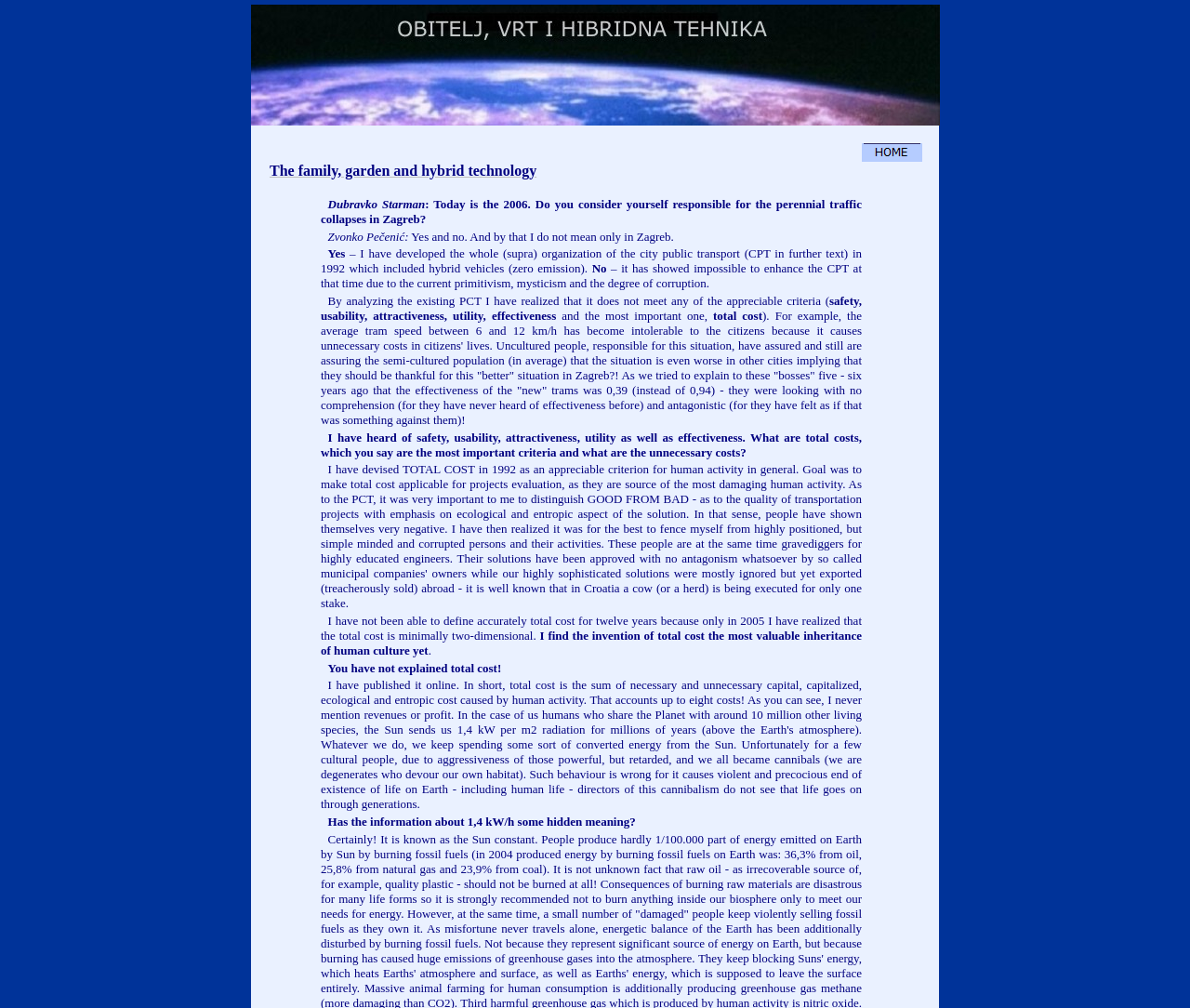Offer a meticulous caption that includes all visible features of the webpage.

The webpage is focused on the theme "OBITELJ, VRT I HIBRIDNA TEHNIKA" (Family, Garden, and Hybrid Technology). At the top, there is a large image spanning almost the entire width of the page, taking up about 12% of the page's height. 

Below the image, there are four rows of content. The first row contains a series of blank spaces, likely used for formatting purposes. The second row has a blank space on the left and a "HOME" button with an accompanying image on the right. The "HOME" button is positioned about two-thirds of the way across the page.

The third row contains a brief description of the theme, "The family, garden and hybrid technology", on the left, and another blank space on the right. The fourth row is composed of three blank spaces, divided evenly across the page.

There are no prominent headings or titles on the page, aside from the "HOME" button. The overall content is sparse, with a focus on the central theme and minimal additional information.